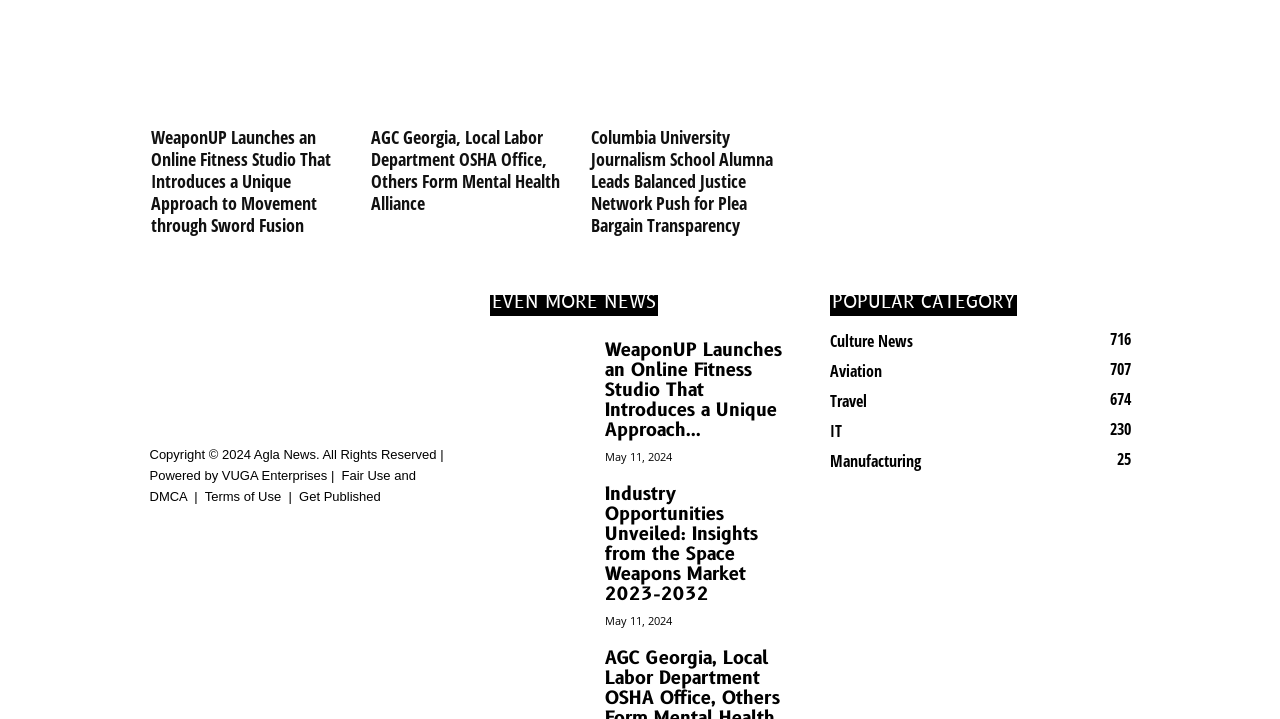What is the purpose of the 'Terms of Use' link?
Answer the question with a thorough and detailed explanation.

The 'Terms of Use' link is likely a link to a webpage that outlines the terms and conditions of using the Agla News website. This can be inferred from the context of the link being present at the bottom of the webpage, which is a common location for such links.